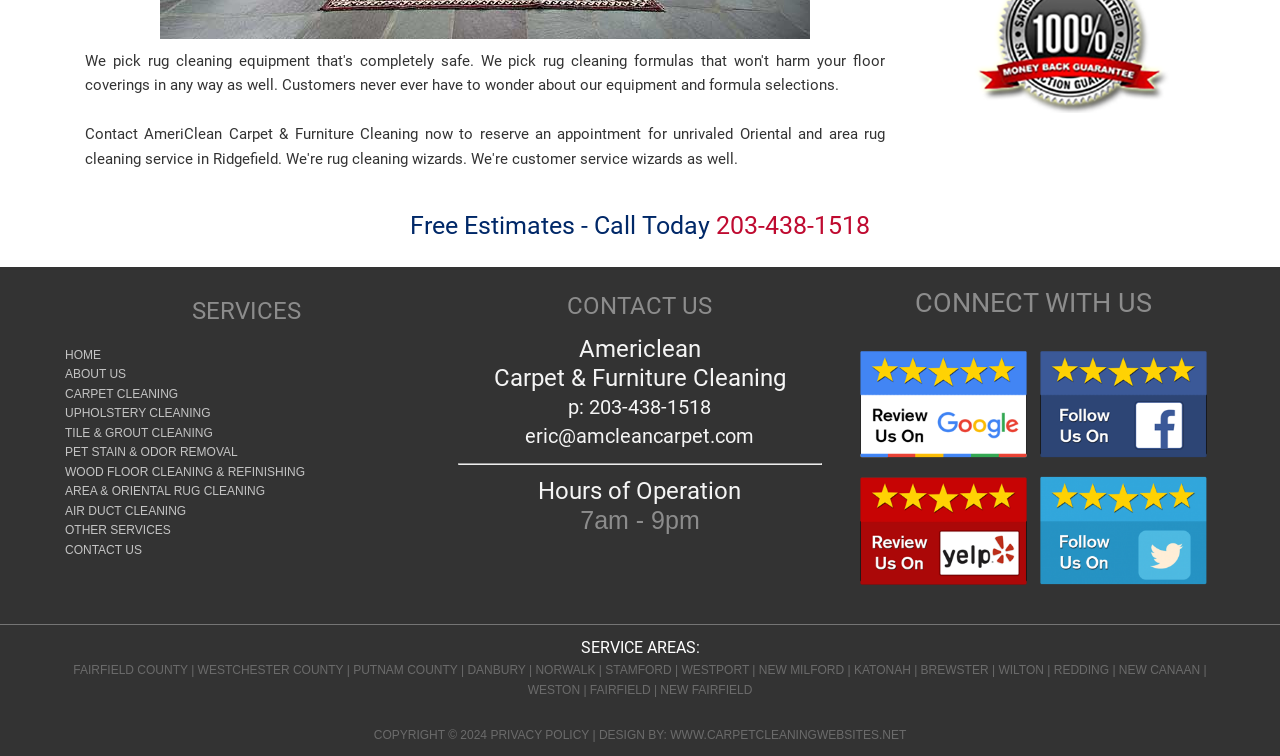Provide the bounding box for the UI element matching this description: "Air Duct Cleaning".

[0.051, 0.666, 0.145, 0.685]